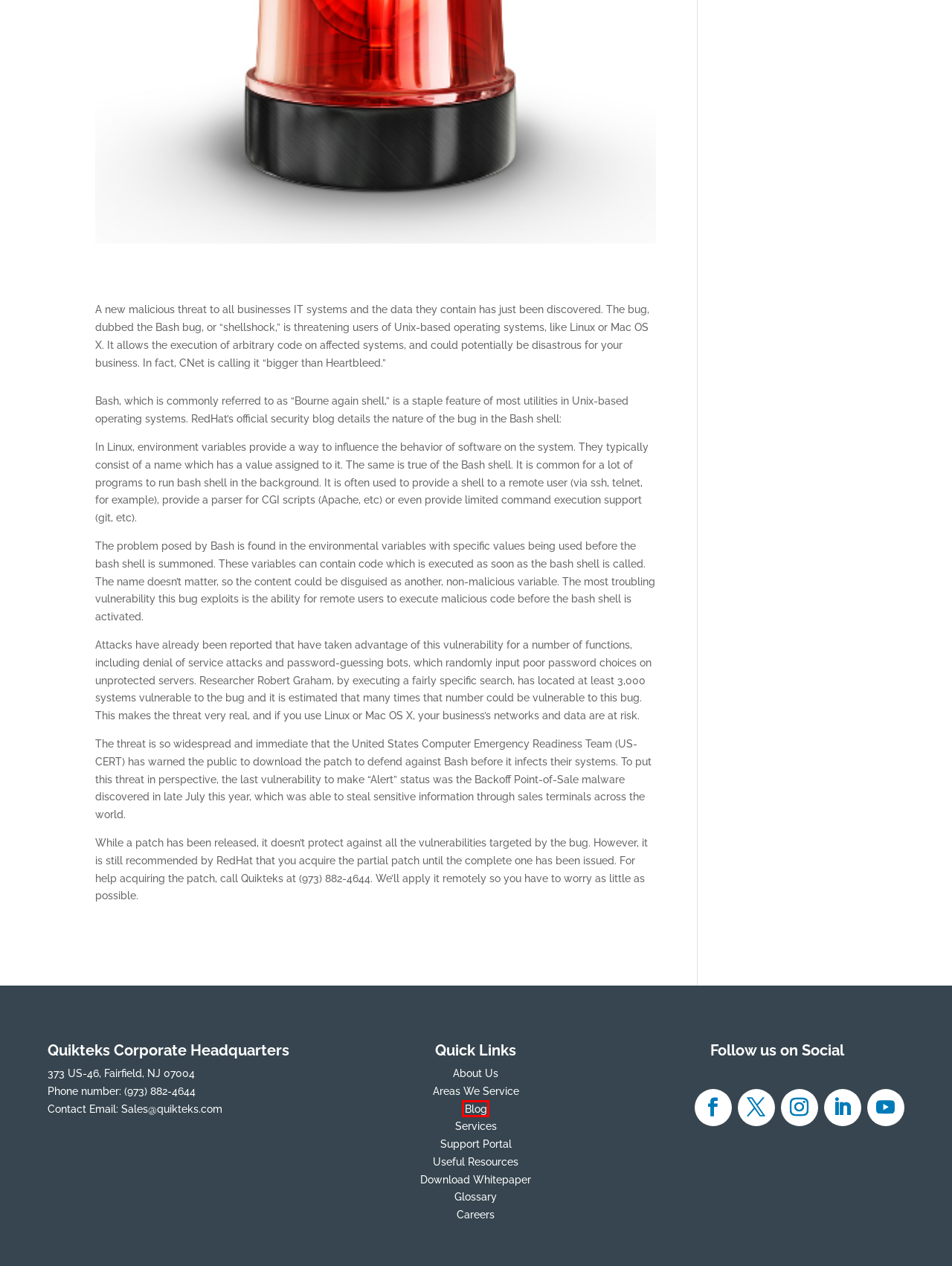You have received a screenshot of a webpage with a red bounding box indicating a UI element. Please determine the most fitting webpage description that matches the new webpage after clicking on the indicated element. The choices are:
A. Useful Resources | Quikteks Tech Support
B. Areas We Serve | Quikteks Tech Support
C. Attract and Retain Employees with Solid IT - Quikteks Tech Support
D. Future-Proof Your Business Technology [Whitepaper] - Quikteks Tech Support
E. What’s Your Business Continuity Strategy for 2024? - Quikteks Tech Support
F. Quikteks Tech Support Blog
G. Quikteks Remote Support
H. Tip of the Week: Ensuring Effective Collaboration - Quikteks Tech Support

F